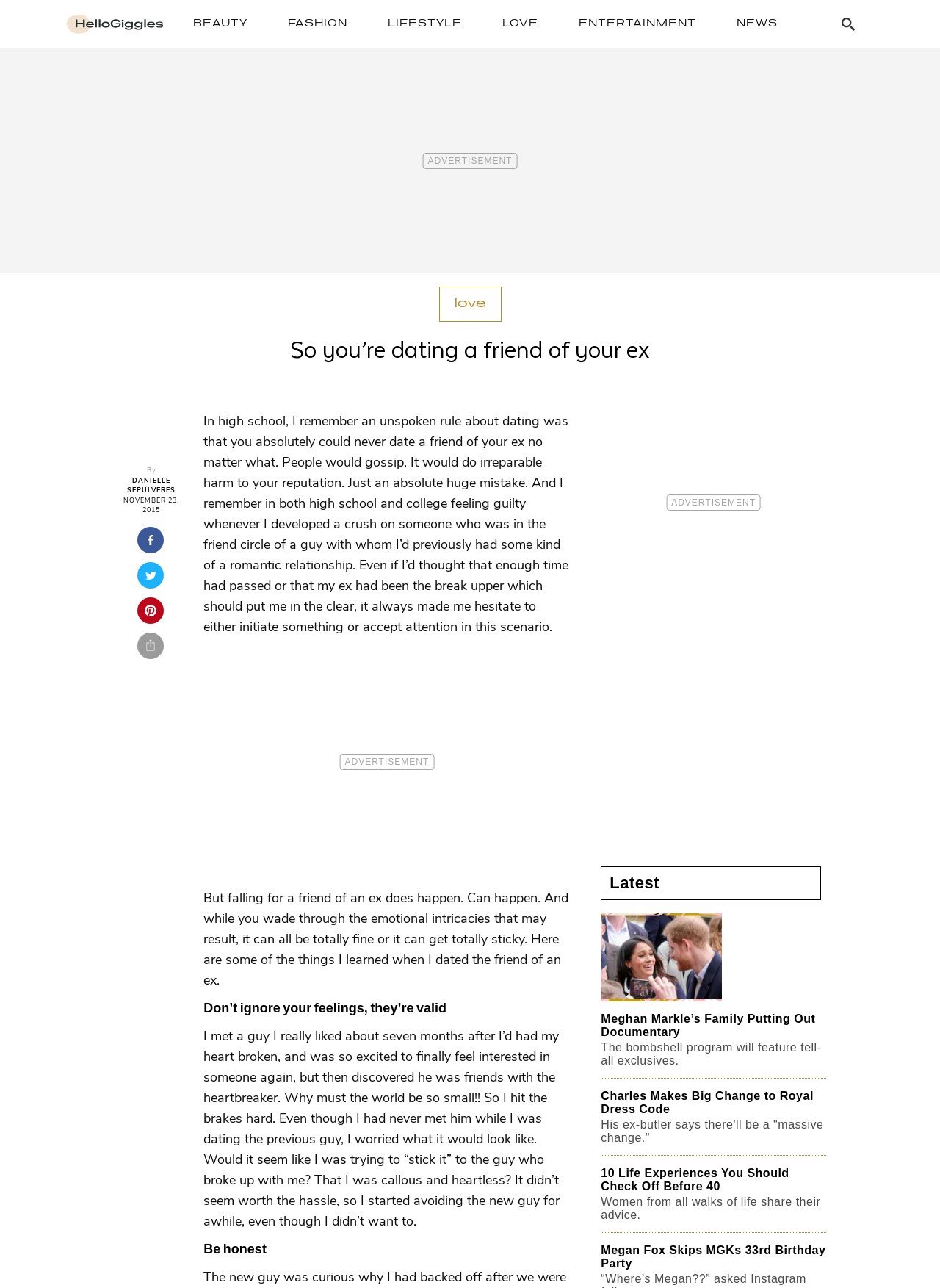Use a single word or phrase to answer the question: 
What is the title of the article below the main article?

Meghan Markle’s Family Putting Out Documentary